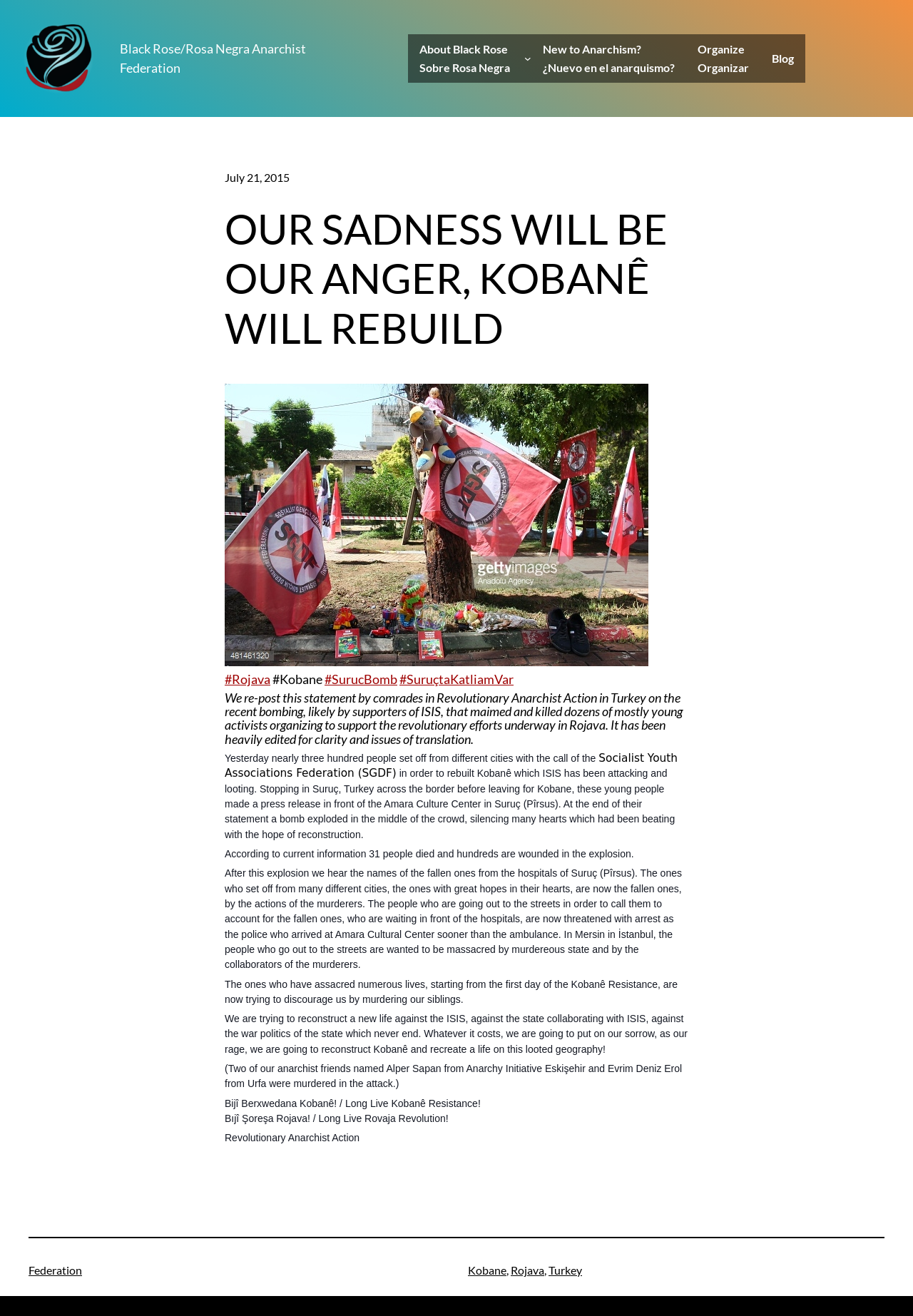Please provide the bounding box coordinate of the region that matches the element description: Organize Organizar. Coordinates should be in the format (top-left x, top-left y, bottom-right x, bottom-right y) and all values should be between 0 and 1.

[0.752, 0.026, 0.833, 0.063]